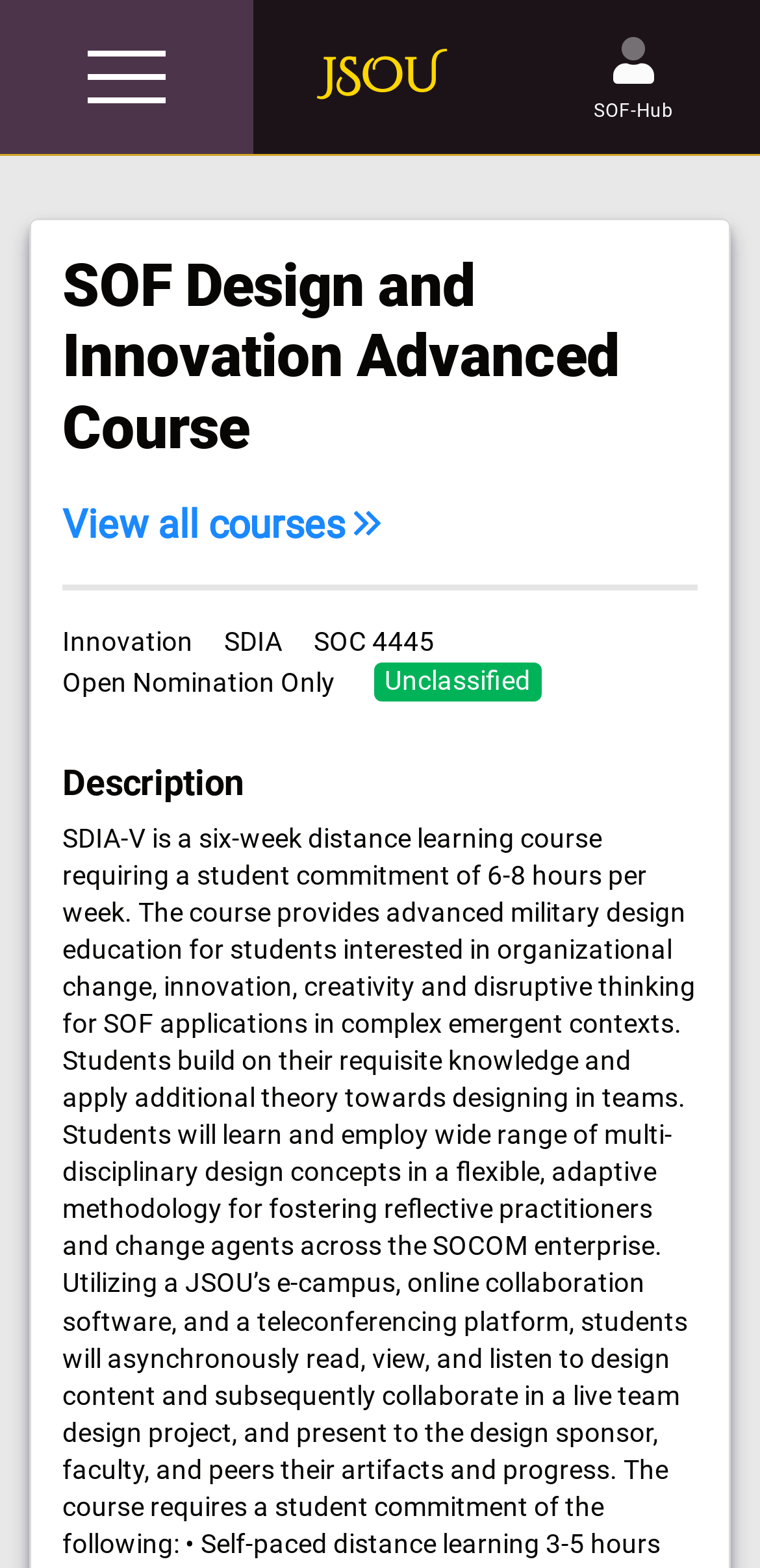Please specify the bounding box coordinates of the element that should be clicked to execute the given instruction: 'View all courses'. Ensure the coordinates are four float numbers between 0 and 1, expressed as [left, top, right, bottom].

[0.082, 0.32, 0.503, 0.35]